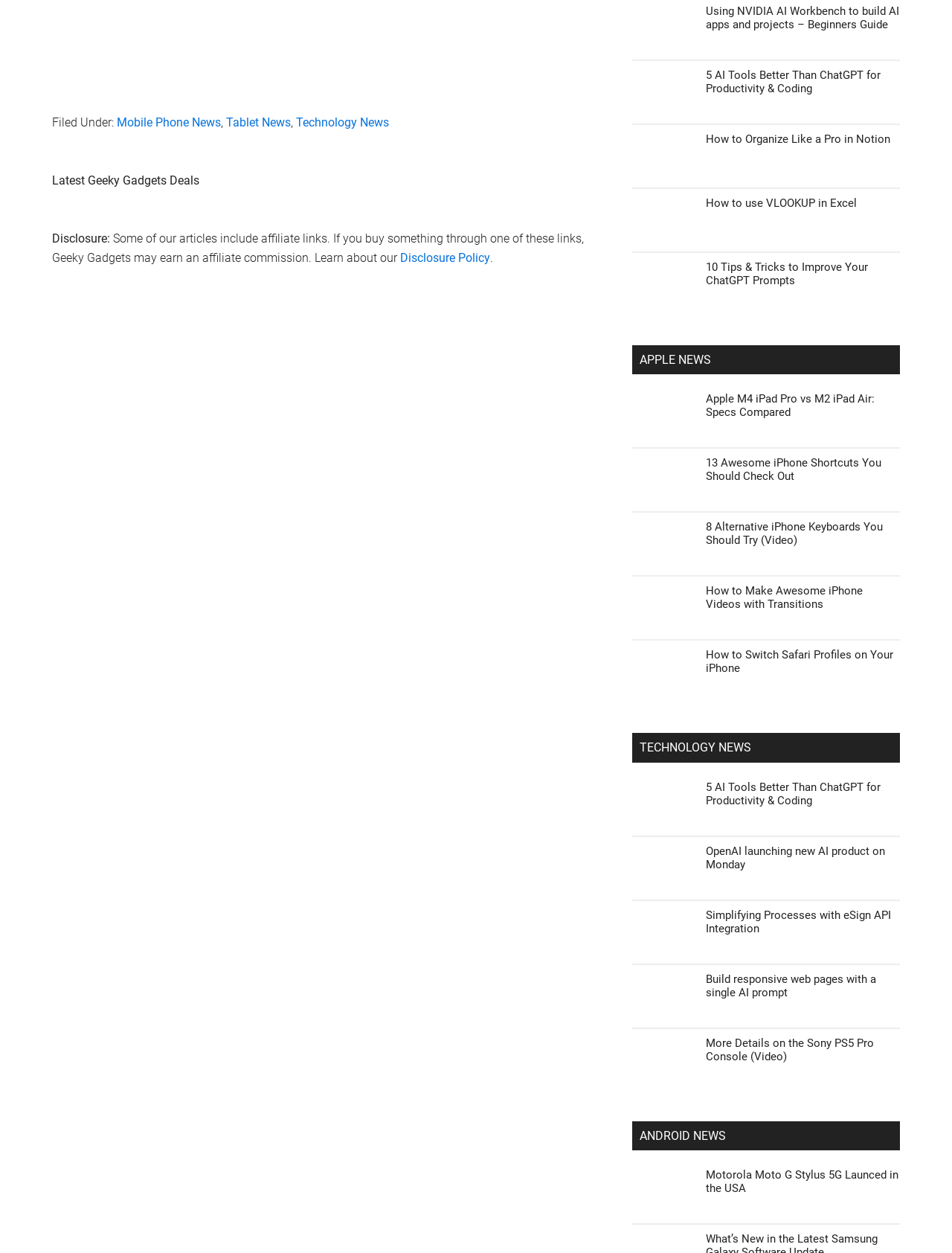What is the title of the last article listed on the webpage?
Please respond to the question with a detailed and informative answer.

The last article listed on the webpage is titled 'Motorola Moto G Stylus 5G Launced in the USA' as indicated by the heading with bounding box coordinates [0.664, 0.932, 0.945, 0.977].